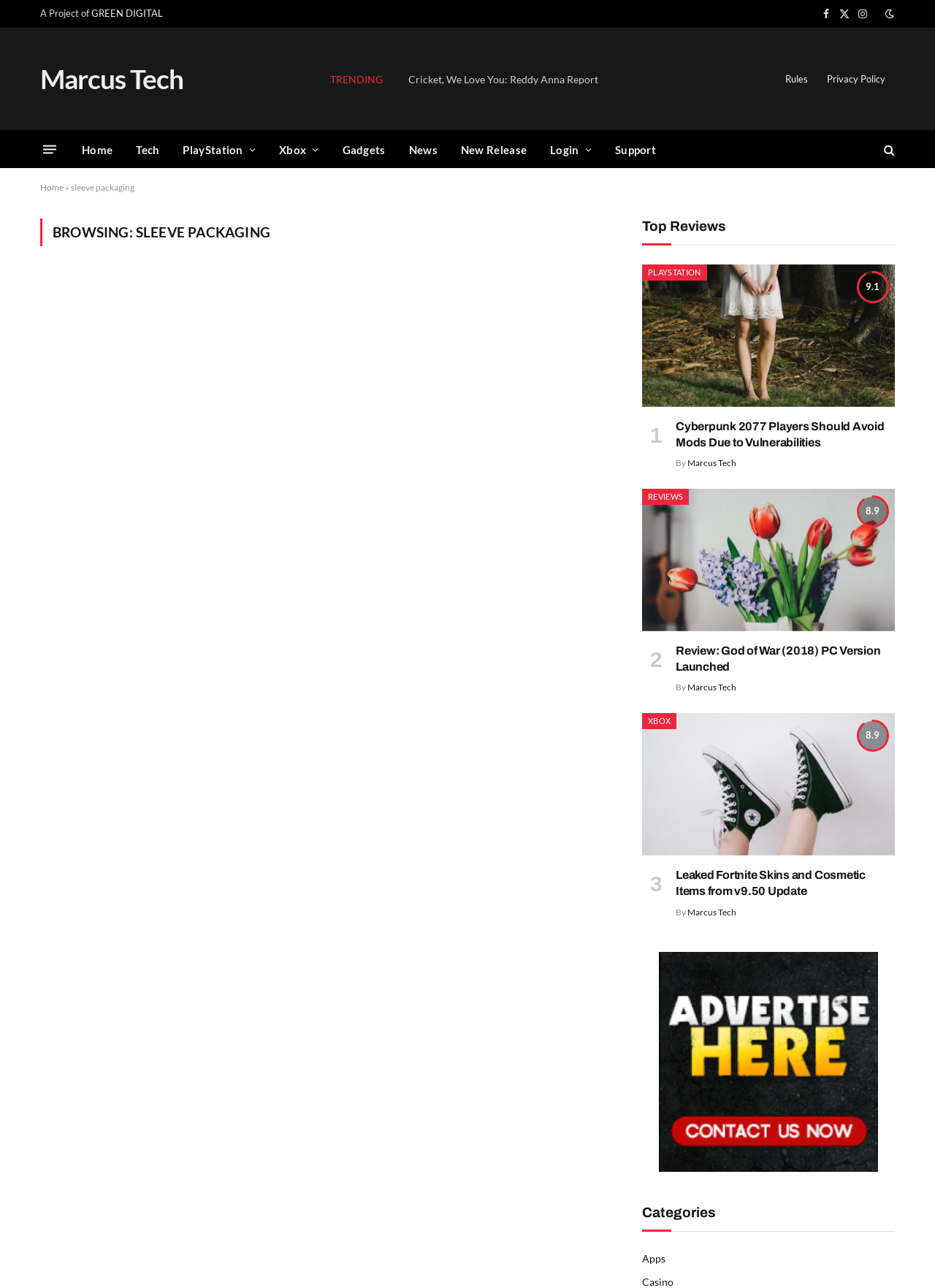For the element described, predict the bounding box coordinates as (top-left x, top-left y, bottom-right x, bottom-right y). All values should be between 0 and 1. Element description: Marcus Tech

[0.735, 0.529, 0.788, 0.538]